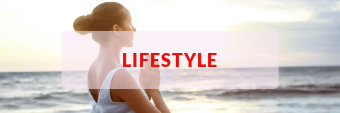Thoroughly describe what you see in the image.

The image features a serene scene of a woman standing by the ocean, bathed in soft natural light. She appears contemplative, with her hands pressed together in a gesture of mindfulness or meditation. In the foreground, a bold and vibrant red label overlays the image, prominently displaying the word "LIFESTYLE." This juxtaposition of a tranquil seaside moment with the dynamic text suggests a thematic connection to healthy living, self-care, and the importance of mental wellness in lifestyle choices. The image encapsulates a harmonious blend of nature and personal well-being, inviting viewers to reflect on their lifestyle habits and choices.